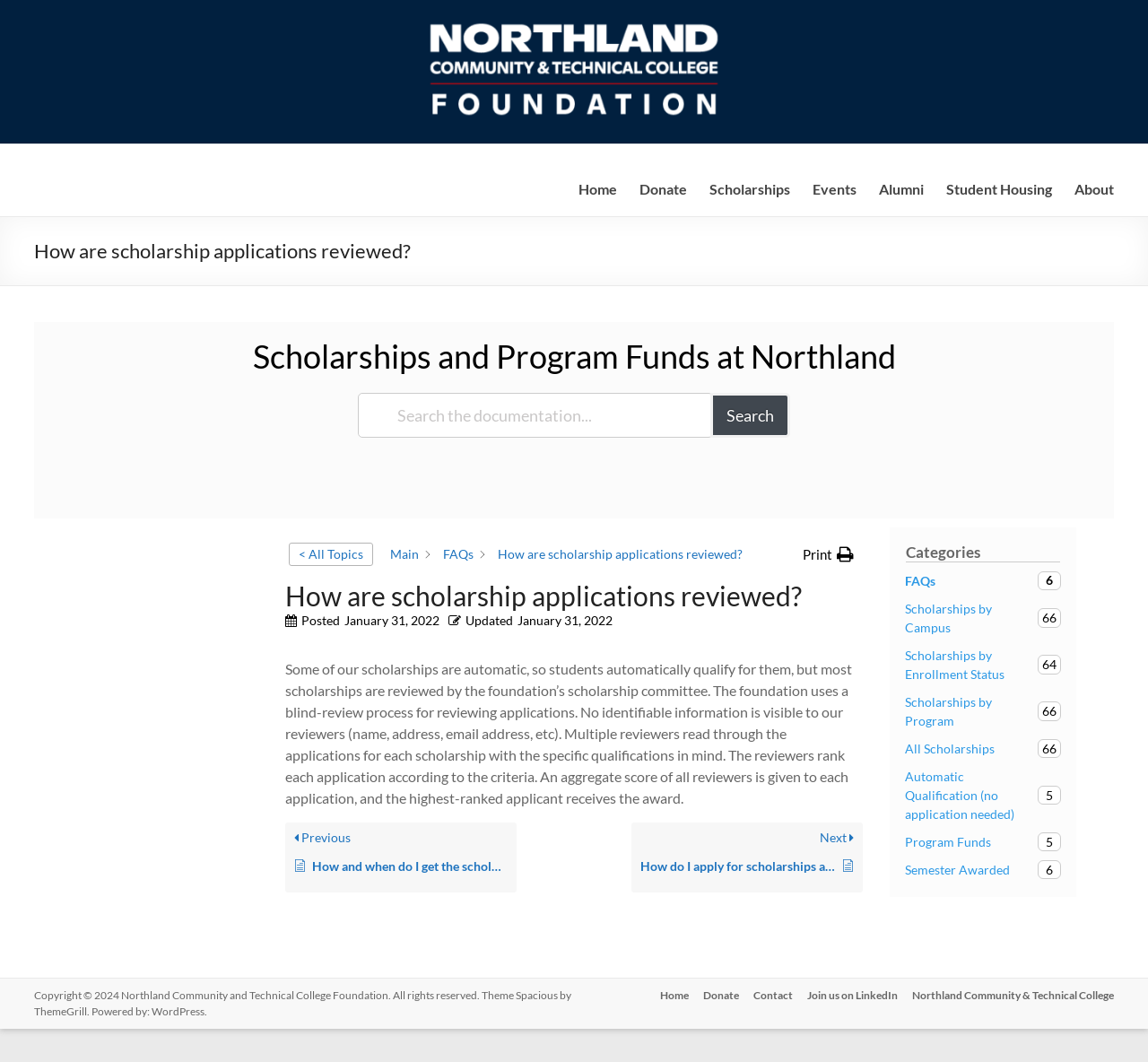Please determine the bounding box coordinates of the area that needs to be clicked to complete this task: 'Go to FAQs'. The coordinates must be four float numbers between 0 and 1, formatted as [left, top, right, bottom].

[0.386, 0.514, 0.412, 0.528]